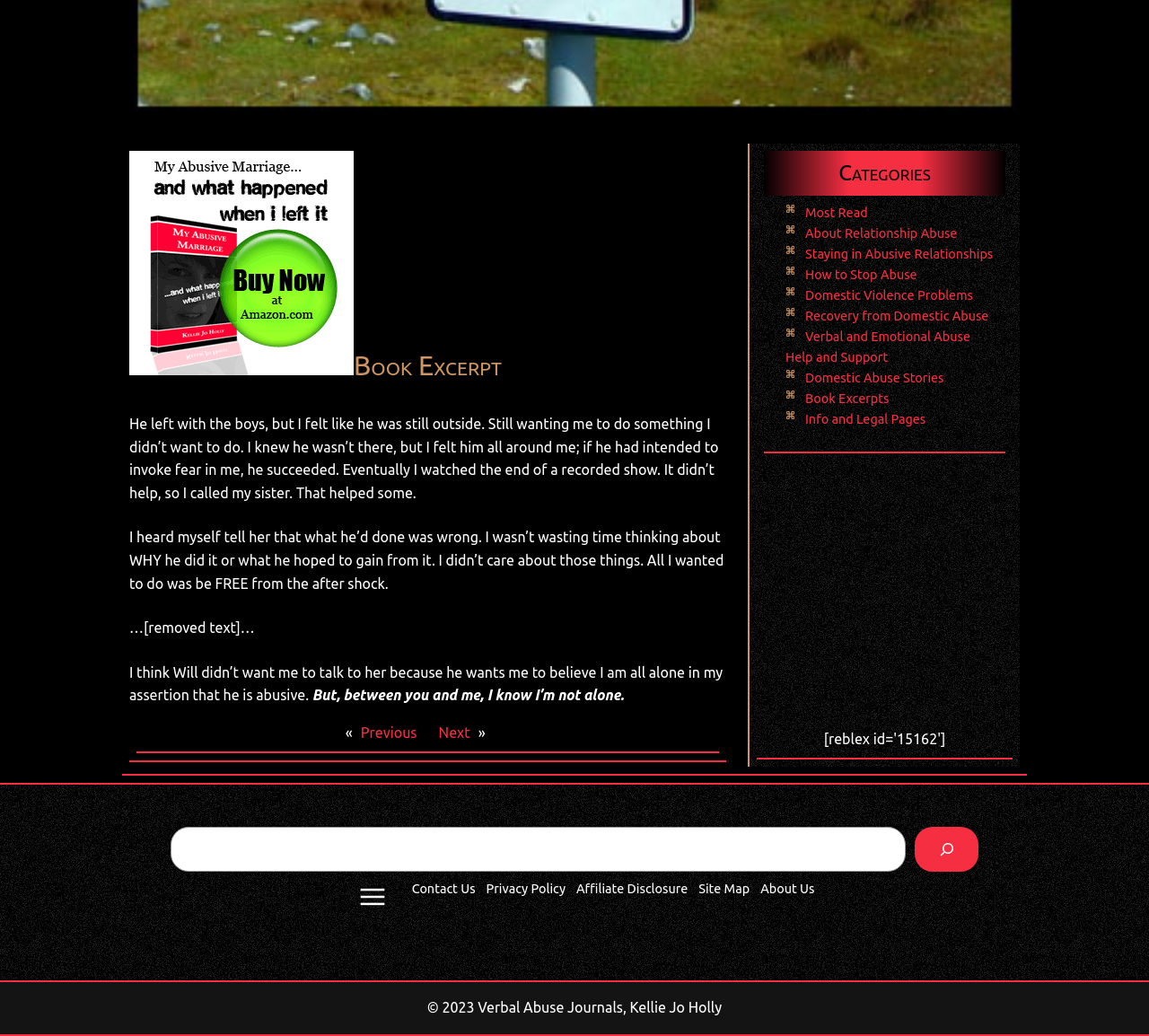Point out the bounding box coordinates of the section to click in order to follow this instruction: "Visit the 'About Relationship Abuse' page".

[0.701, 0.218, 0.833, 0.232]